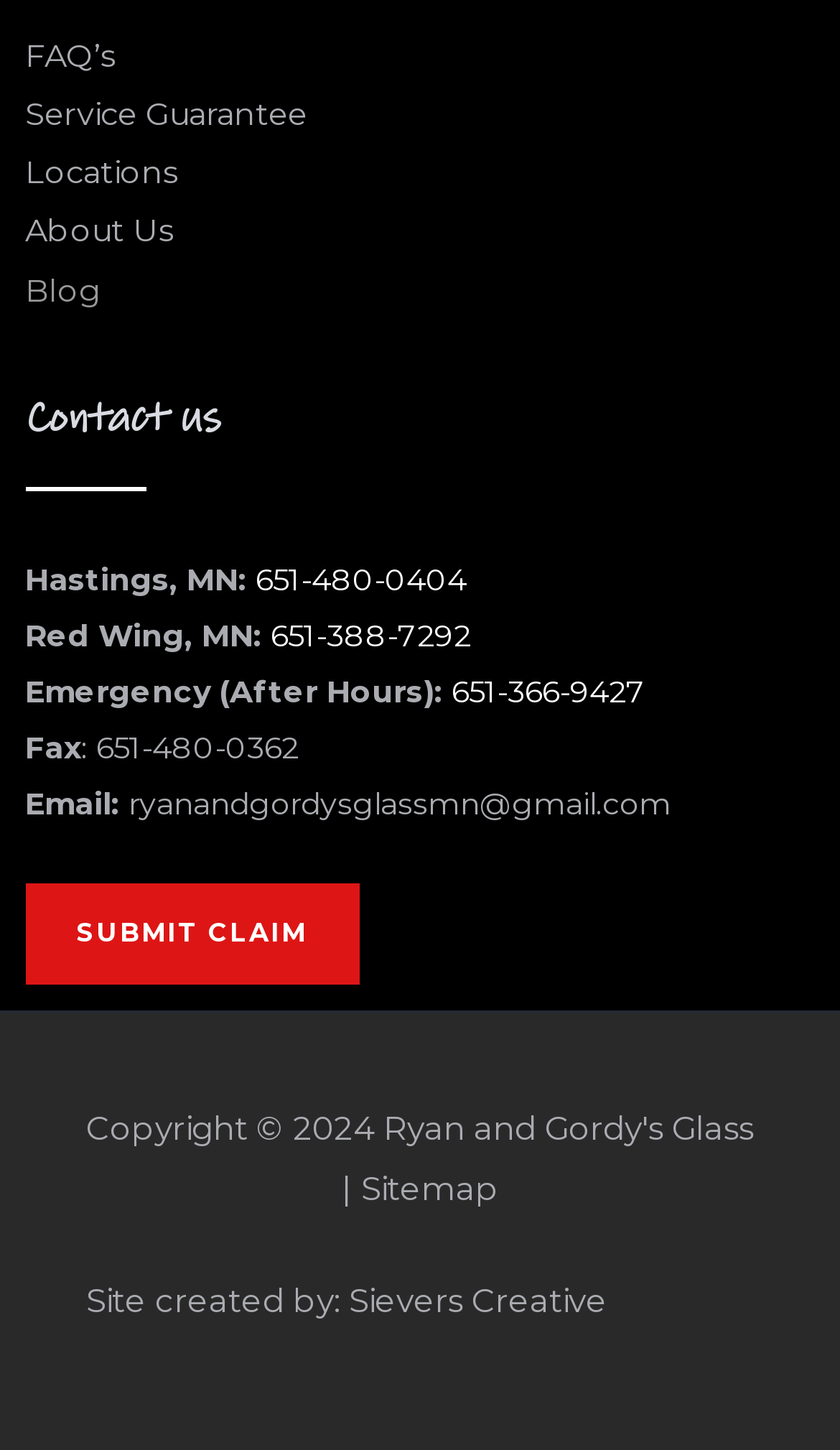What is the phone number for Hastings, MN?
Based on the visual content, answer with a single word or a brief phrase.

651-480-0404